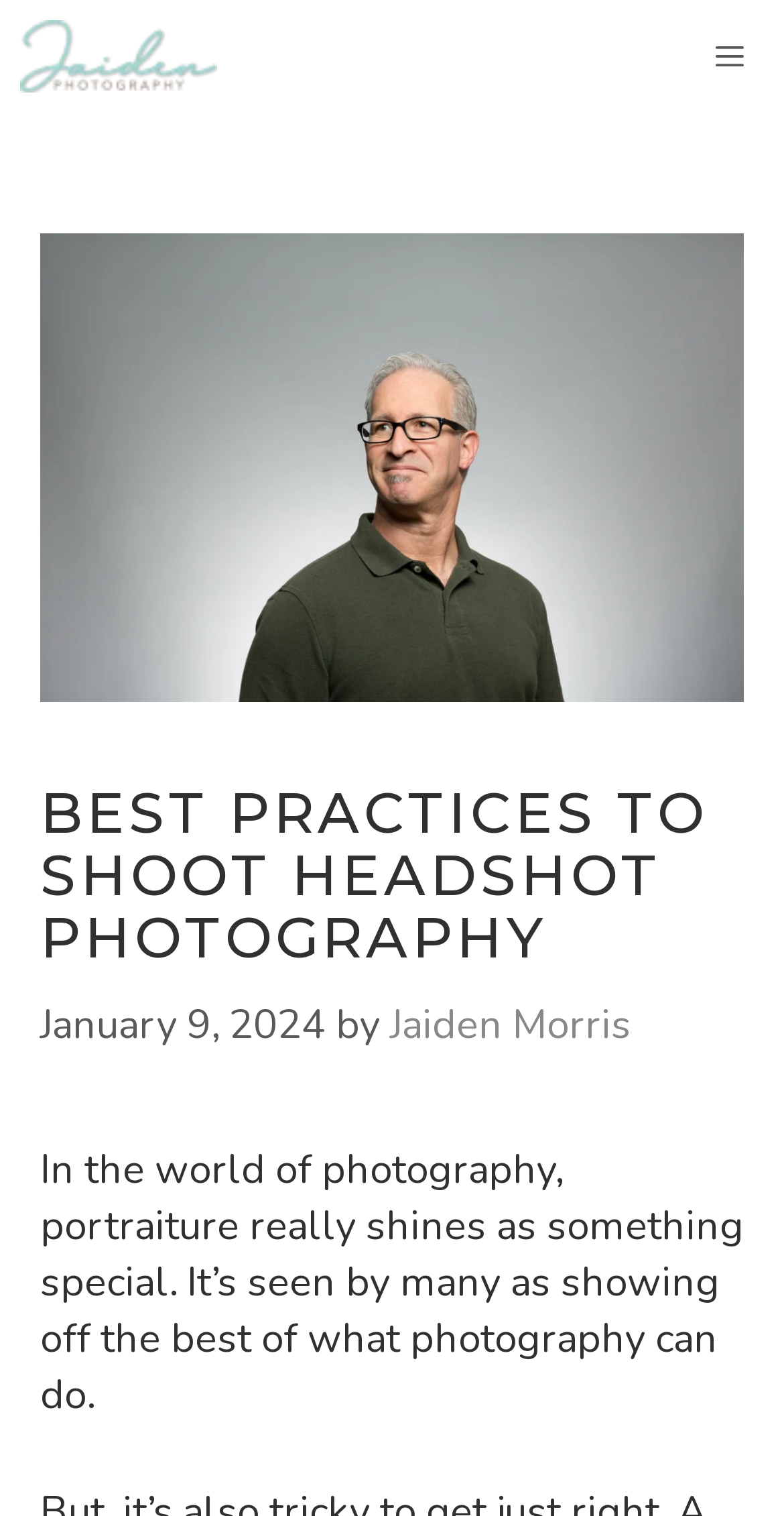What is the date of the article? Look at the image and give a one-word or short phrase answer.

January 9, 2024